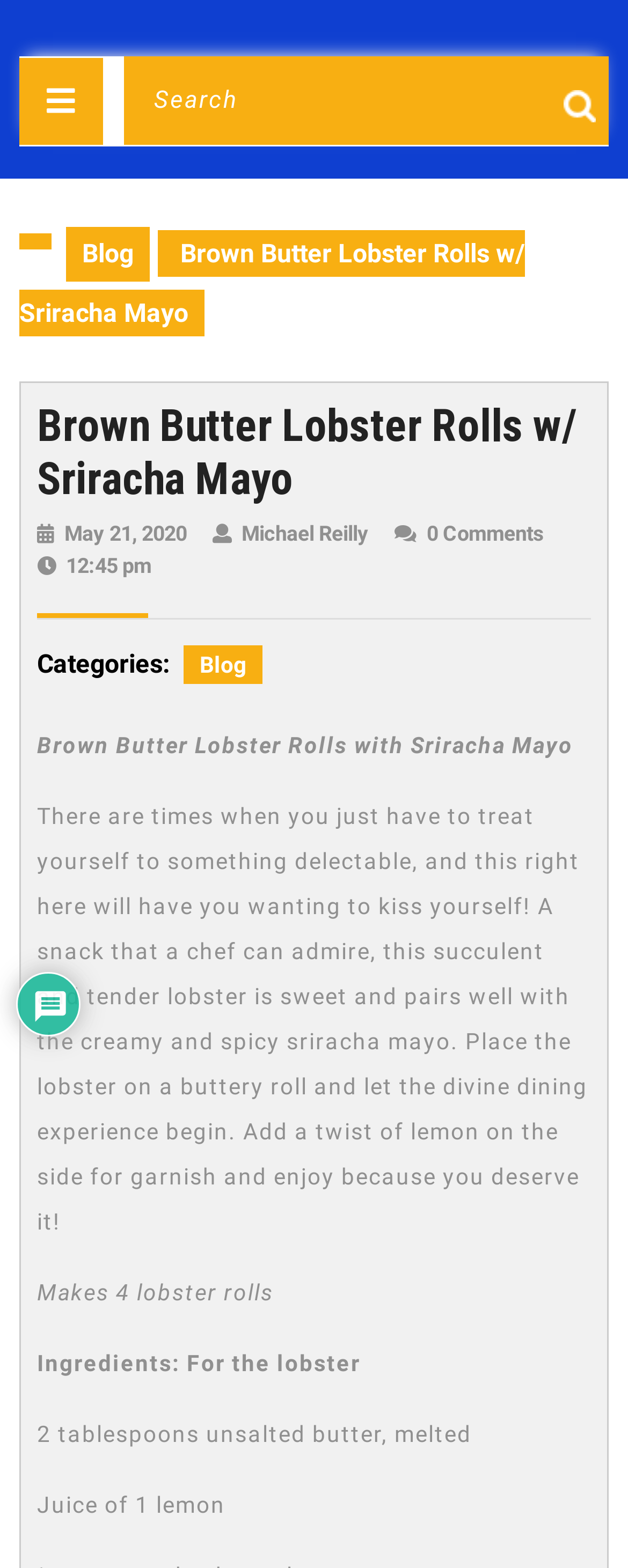Determine the bounding box coordinates of the region I should click to achieve the following instruction: "read Salman's blog". Ensure the bounding box coordinates are four float numbers between 0 and 1, i.e., [left, top, right, bottom].

None